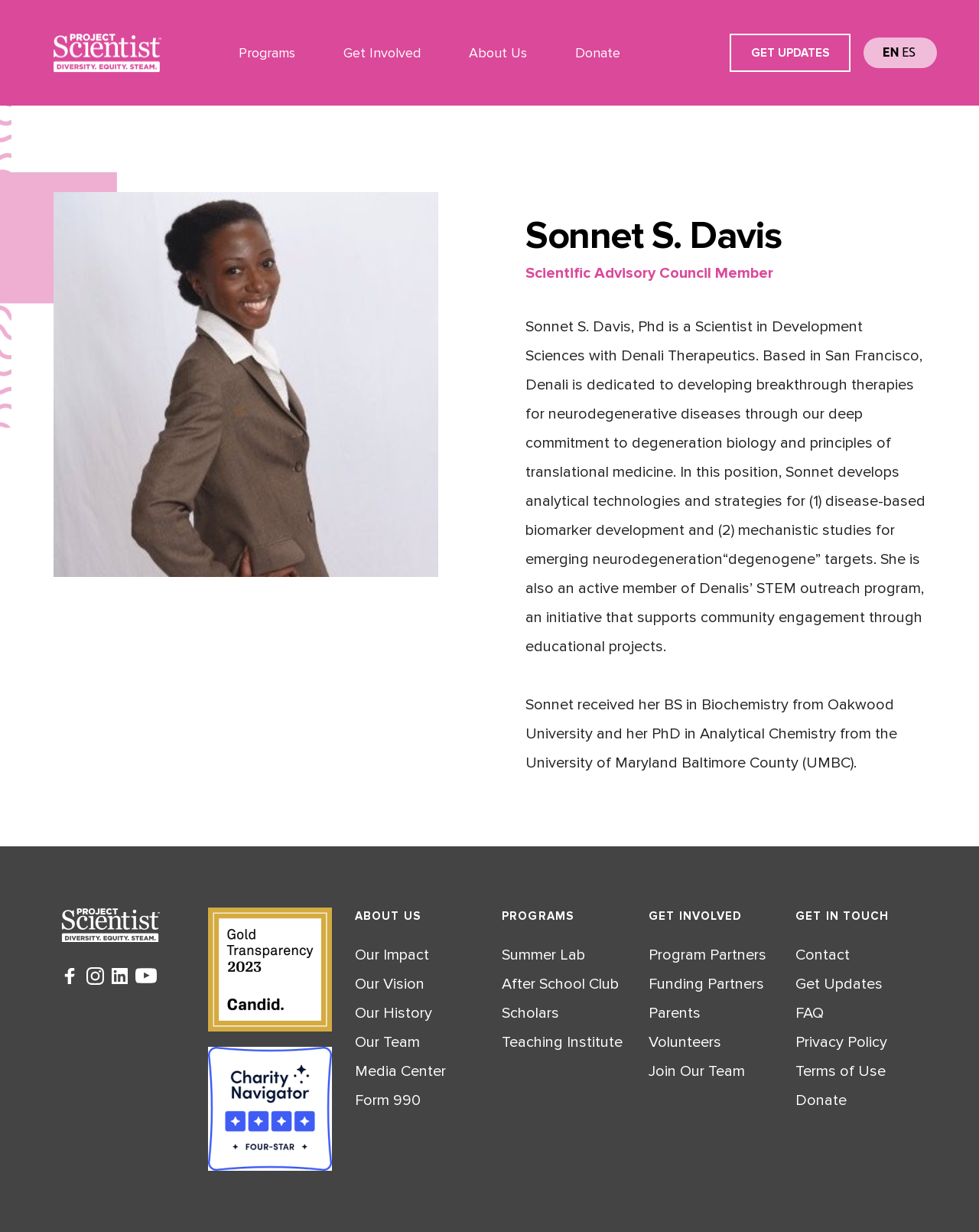Predict the bounding box for the UI component with the following description: "Privacy Policy".

[0.813, 0.838, 0.906, 0.853]